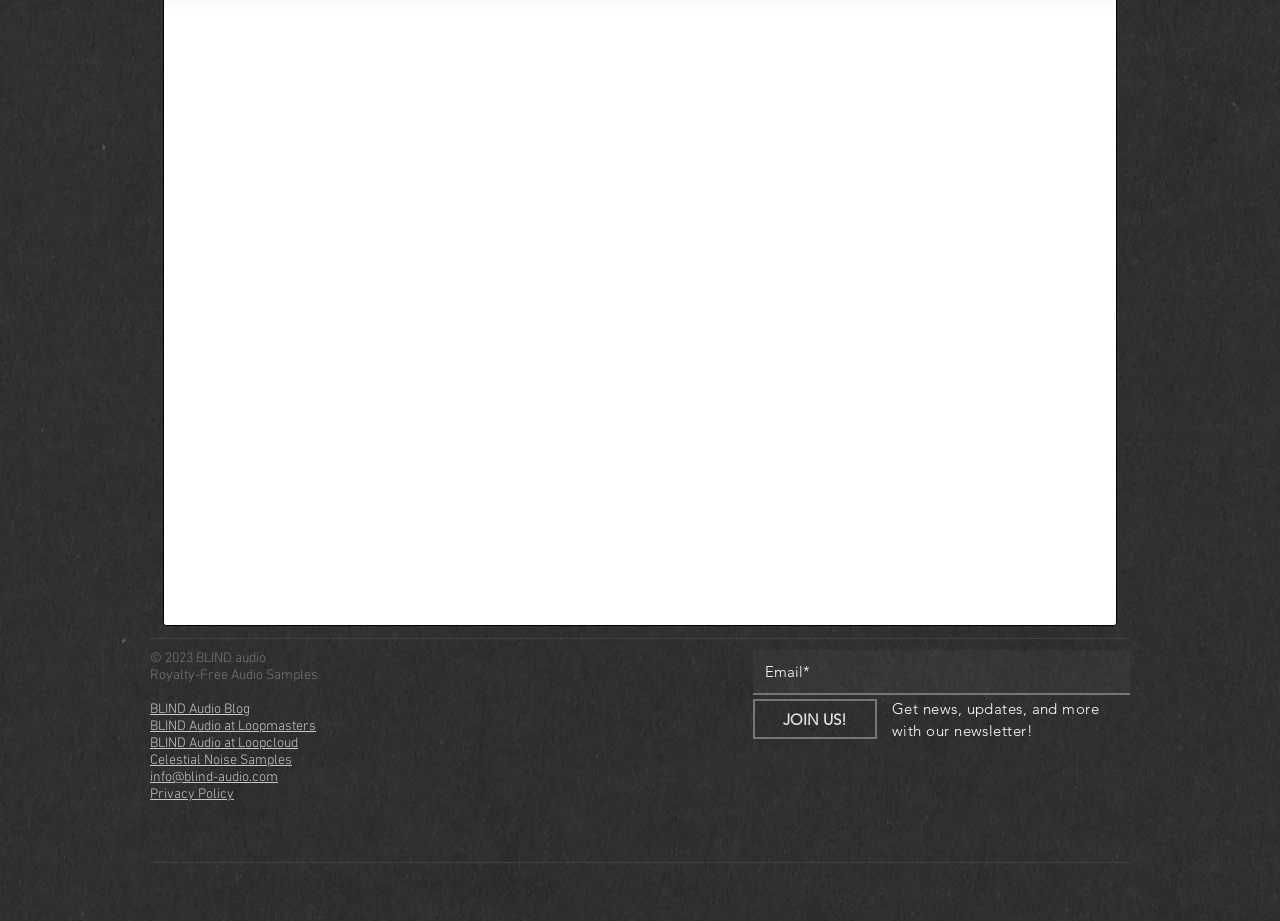Analyze the image and provide a detailed answer to the question: What is the purpose of the textbox?

The textbox is labeled 'Email*' and is required, indicating that it is used to input an email address, likely for newsletter subscription or other purposes.